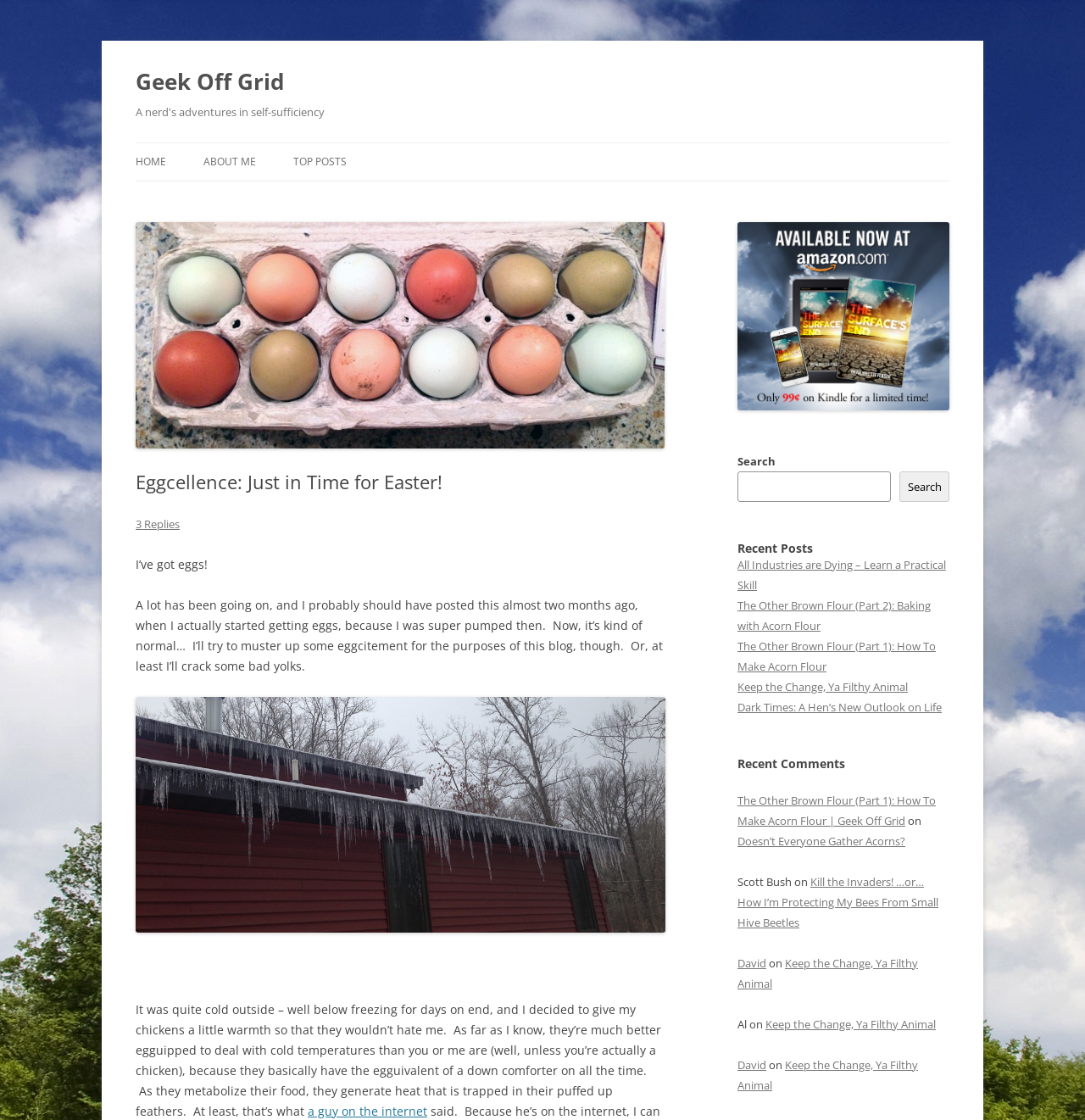Provide a brief response to the question below using a single word or phrase: 
What is the name of the blog?

Geek Off Grid